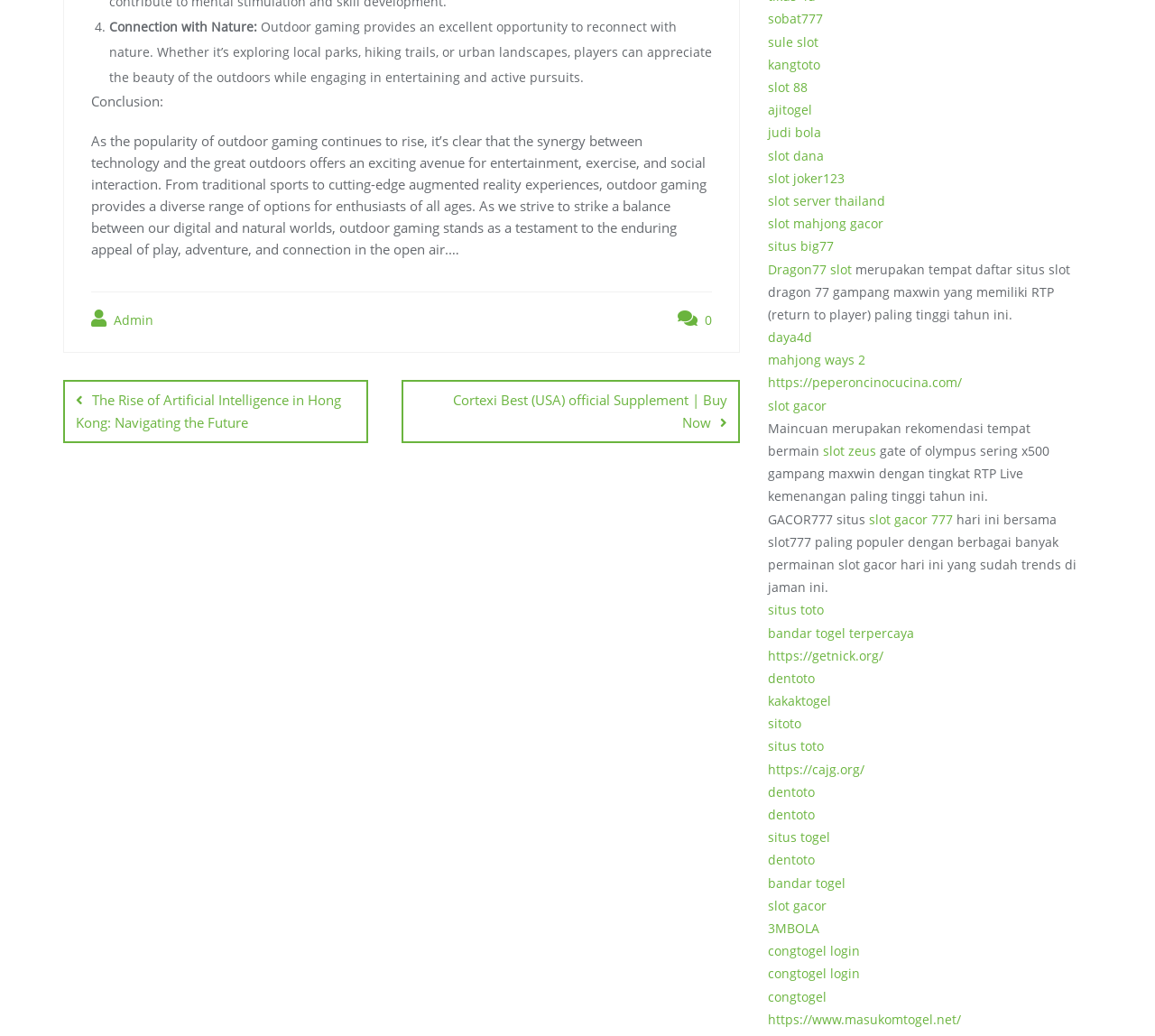Determine the bounding box coordinates of the region to click in order to accomplish the following instruction: "Read about 'Dragon77 slot'". Provide the coordinates as four float numbers between 0 and 1, specifically [left, top, right, bottom].

[0.665, 0.251, 0.738, 0.268]